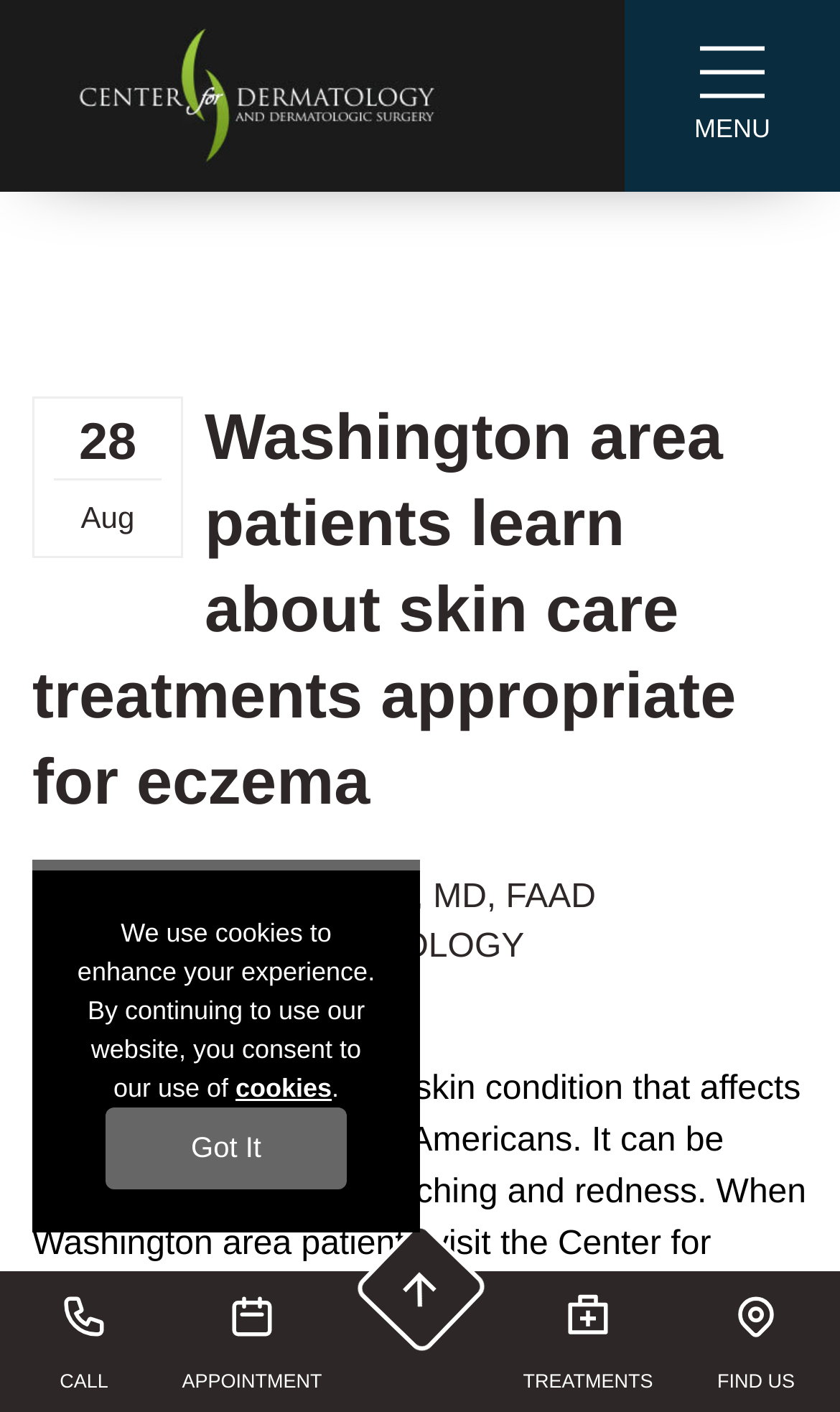Specify the bounding box coordinates of the region I need to click to perform the following instruction: "Browse the 'MO 사이드 배너' link". The coordinates must be four float numbers in the range of 0 to 1, i.e., [left, top, right, bottom].

None